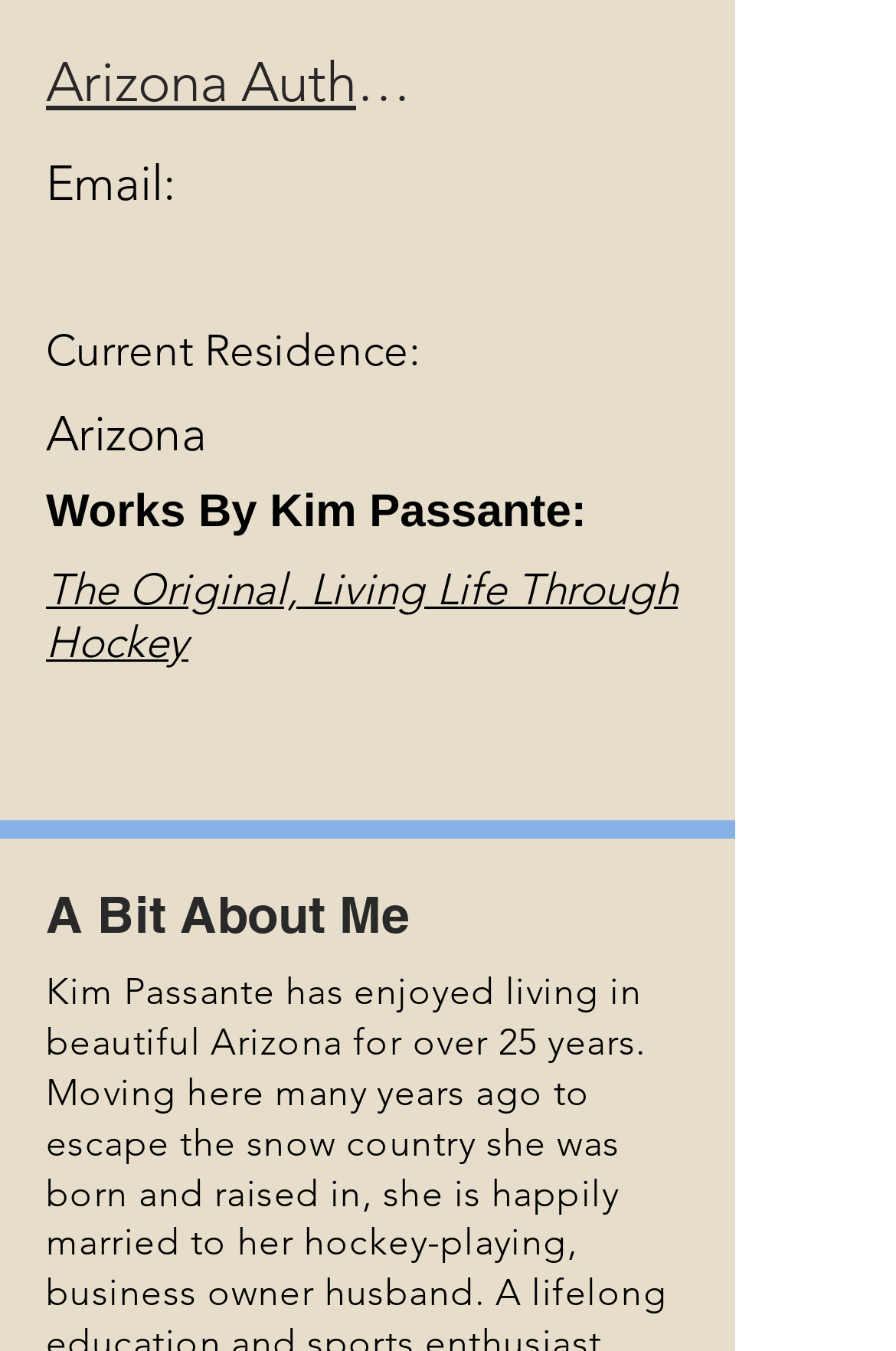For the element described, predict the bounding box coordinates as (top-left x, top-left y, bottom-right x, bottom-right y). All values should be between 0 and 1. Element description: Arizona Authors Page

[0.051, 0.024, 0.462, 0.095]